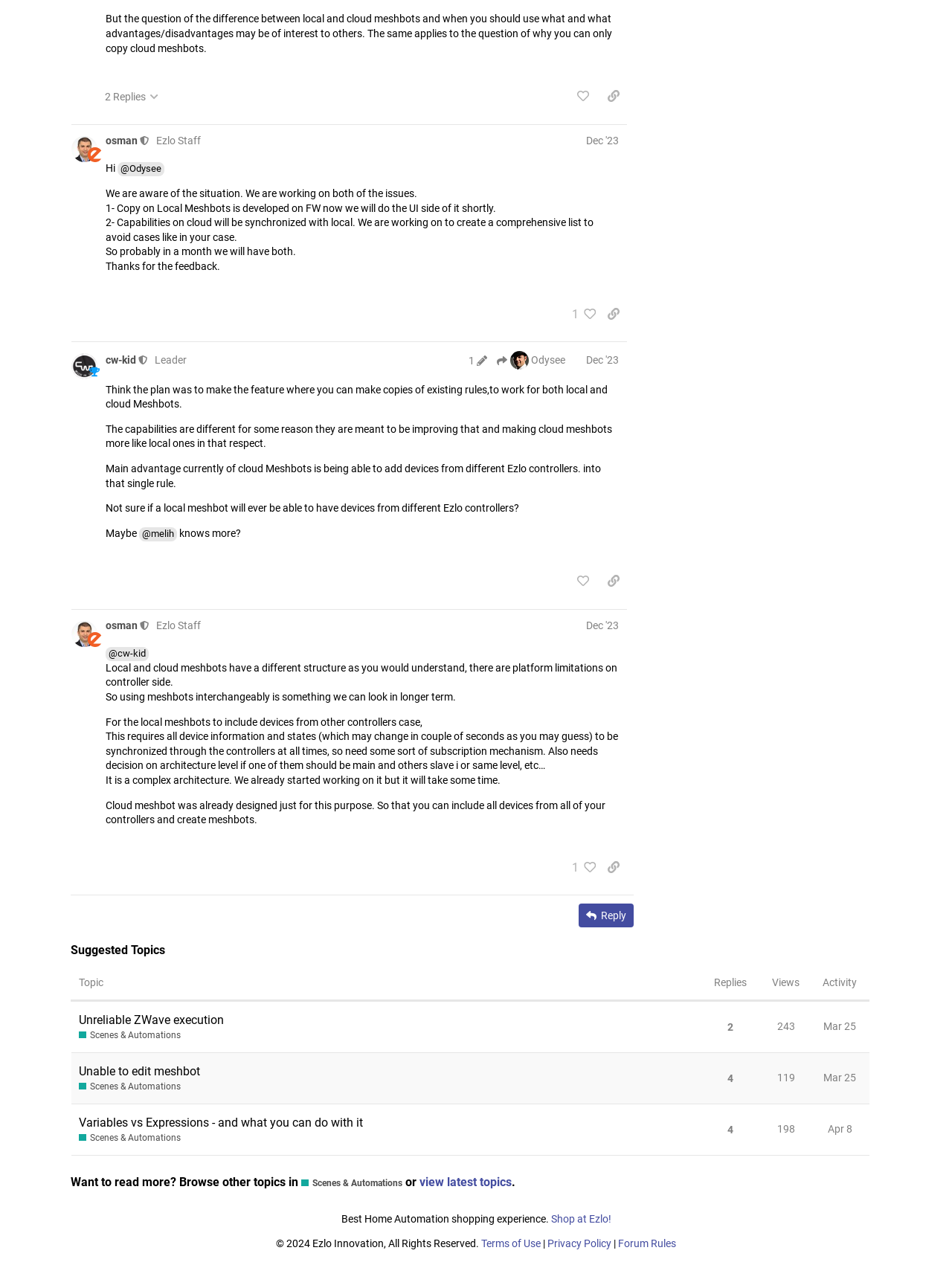Locate the bounding box coordinates of the clickable area needed to fulfill the instruction: "Like this post".

[0.598, 0.067, 0.626, 0.086]